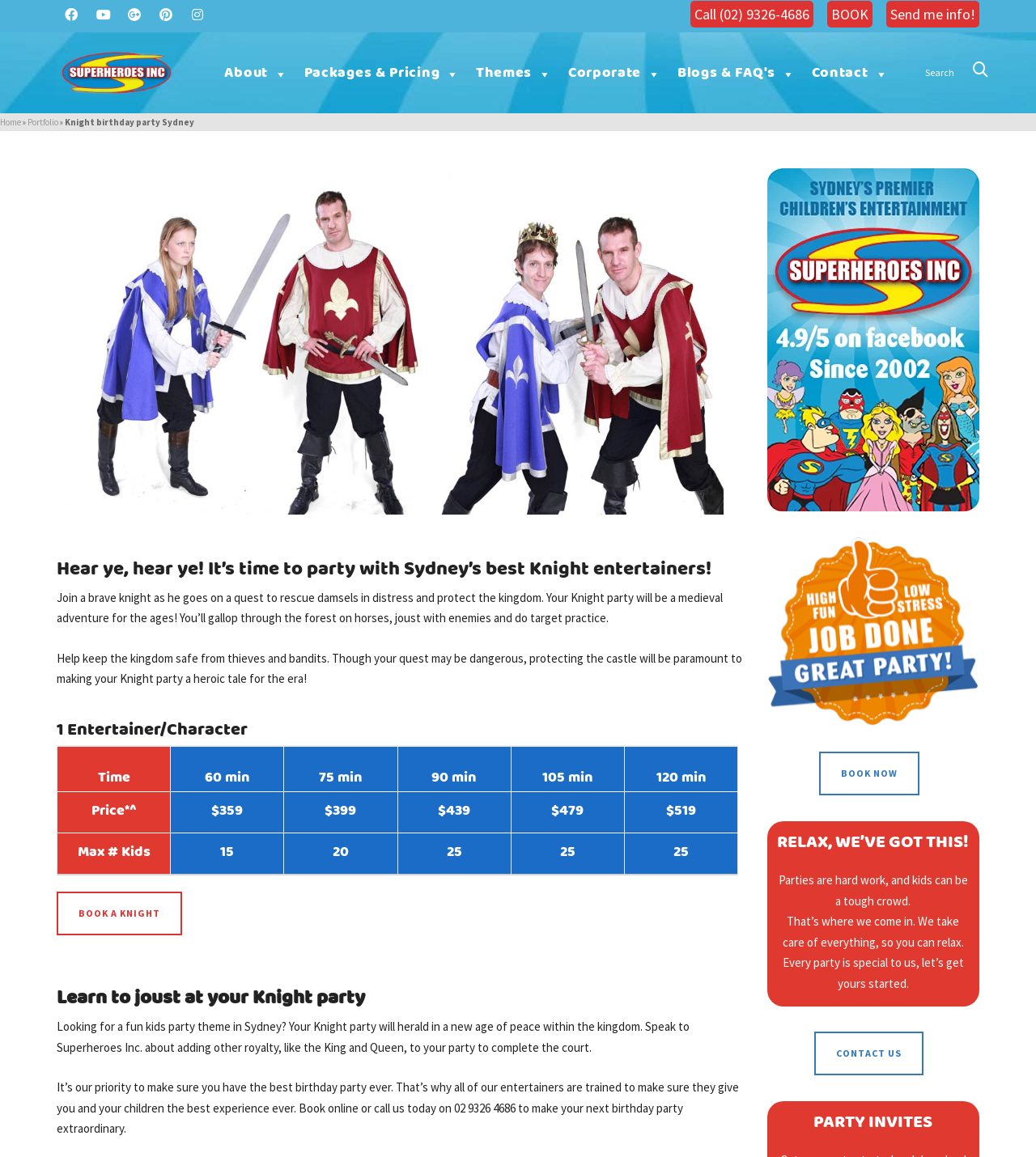Provide the bounding box coordinates of the HTML element this sentence describes: "BOOK NOW". The bounding box coordinates consist of four float numbers between 0 and 1, i.e., [left, top, right, bottom].

[0.79, 0.65, 0.887, 0.687]